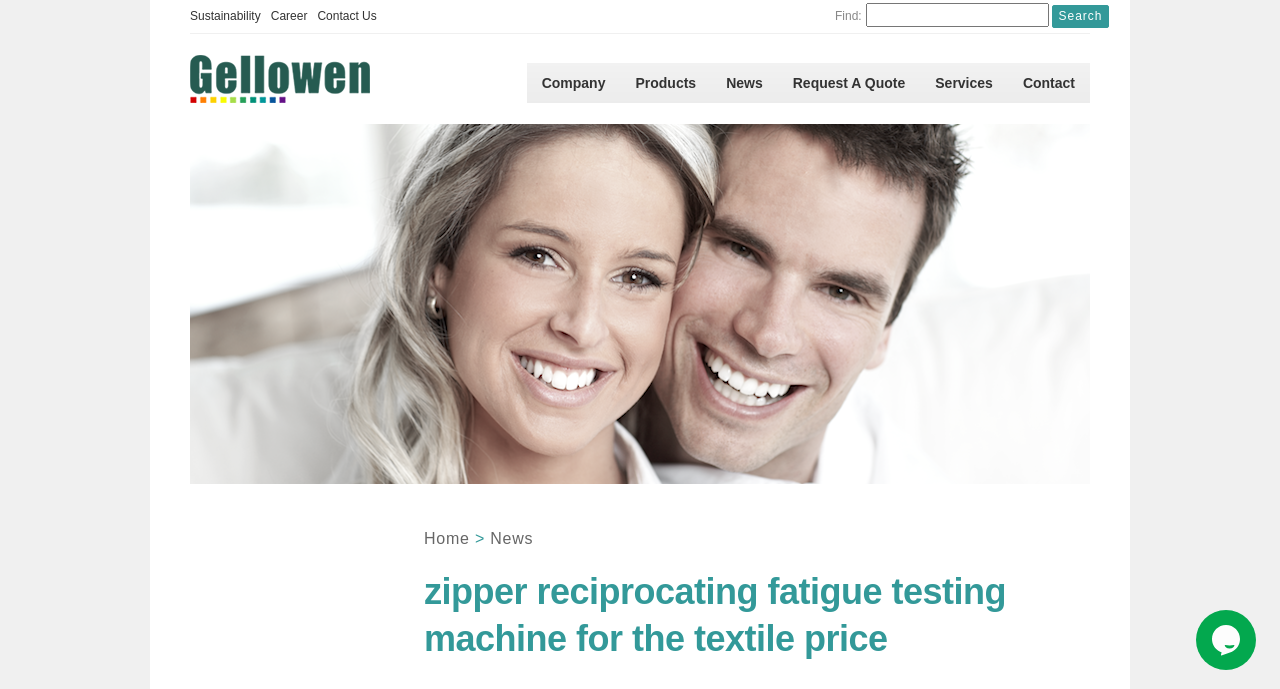What is the purpose of the textbox?
Using the picture, provide a one-word or short phrase answer.

Search